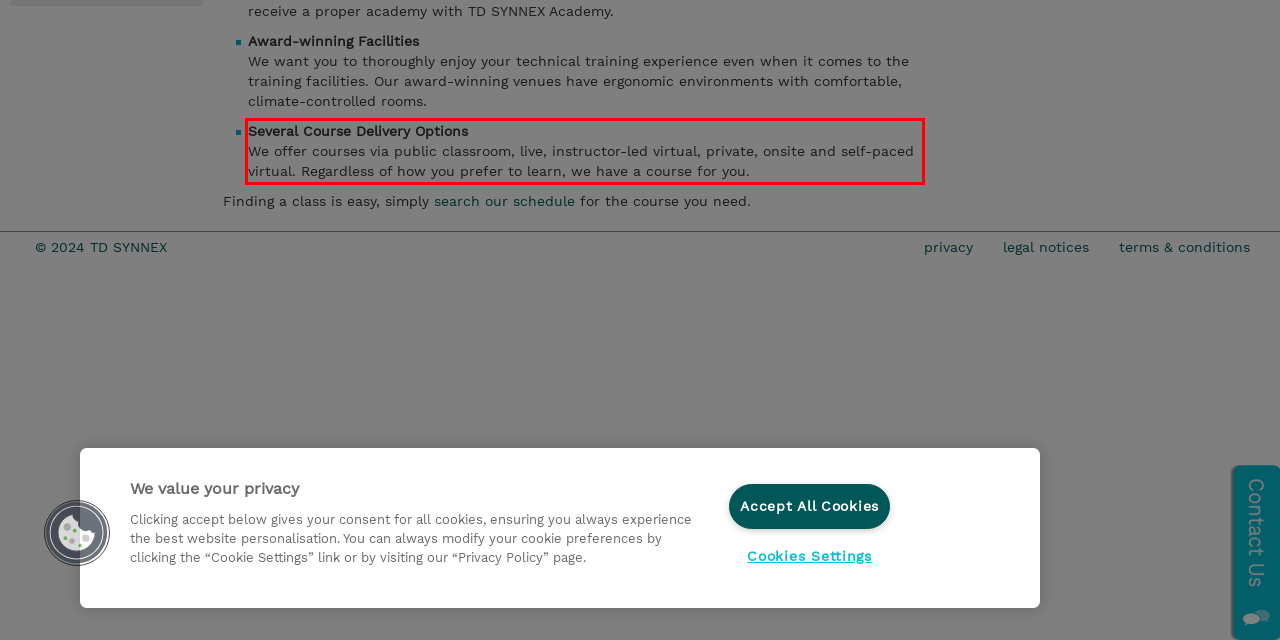Inspect the webpage screenshot that has a red bounding box and use OCR technology to read and display the text inside the red bounding box.

Several Course Delivery Options We offer courses via public classroom, live, instructor-led virtual, private, onsite and self-paced virtual. Regardless of how you prefer to learn, we have a course for you.